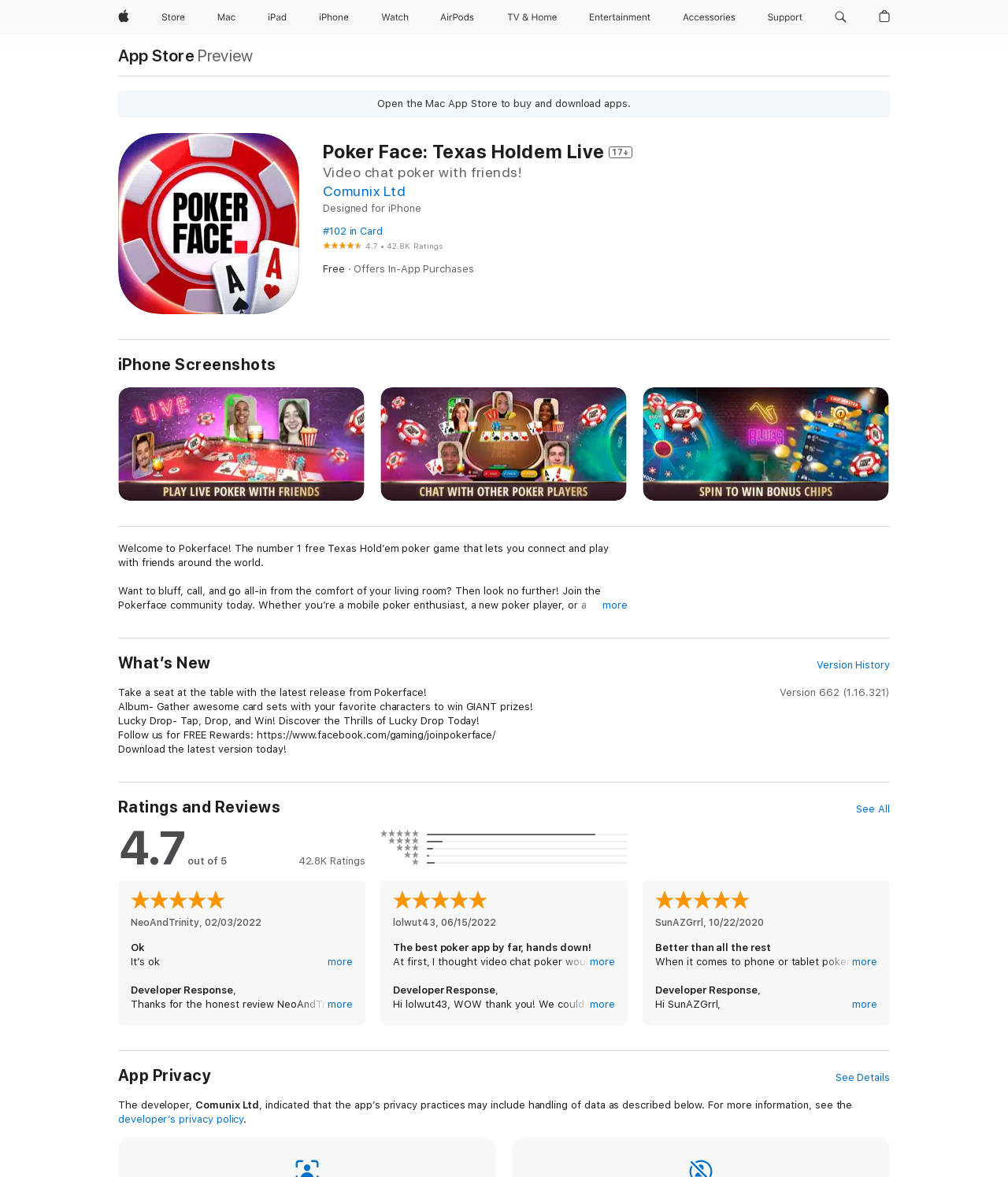Find the bounding box of the UI element described as: "Store". The bounding box coordinates should be given as four float values between 0 and 1, i.e., [left, top, right, bottom].

[0.154, 0.0, 0.19, 0.029]